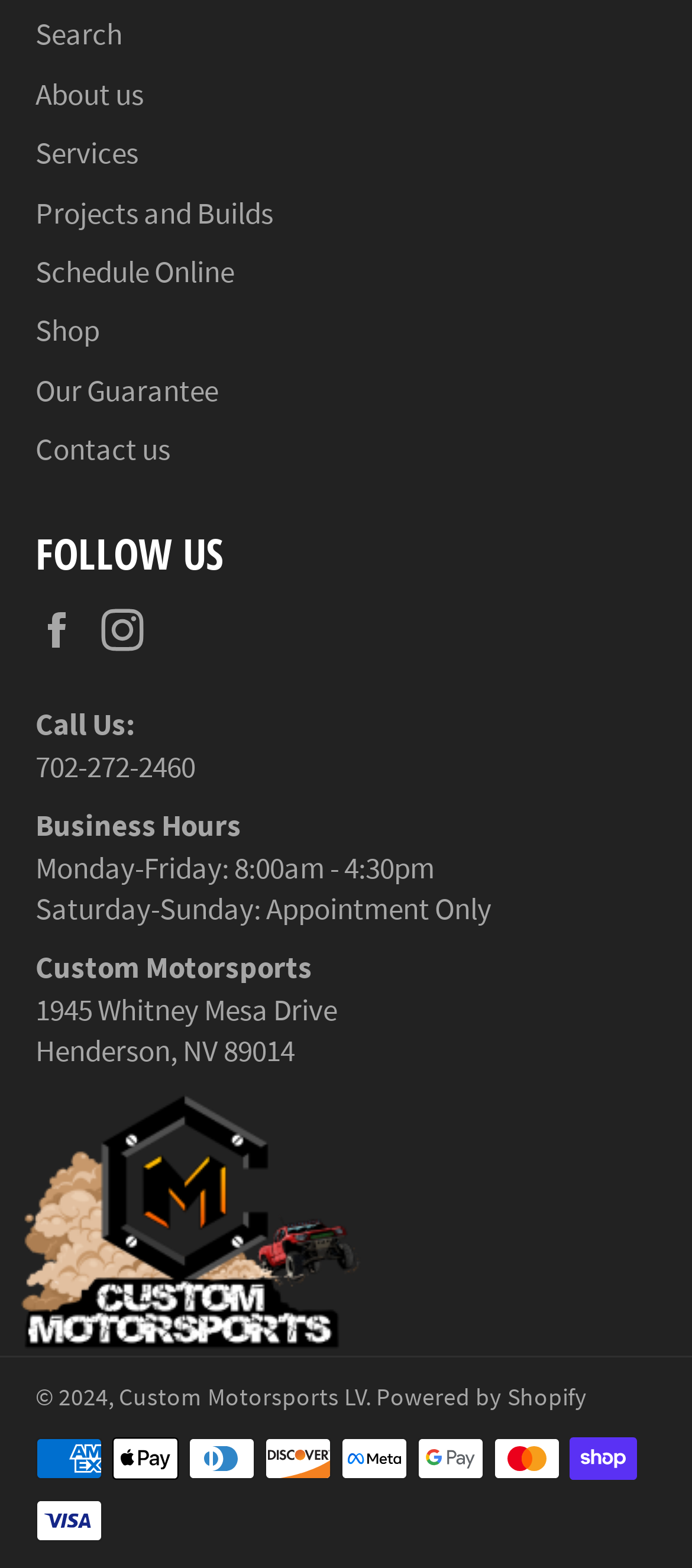Specify the bounding box coordinates of the area that needs to be clicked to achieve the following instruction: "Search".

[0.051, 0.01, 0.177, 0.034]